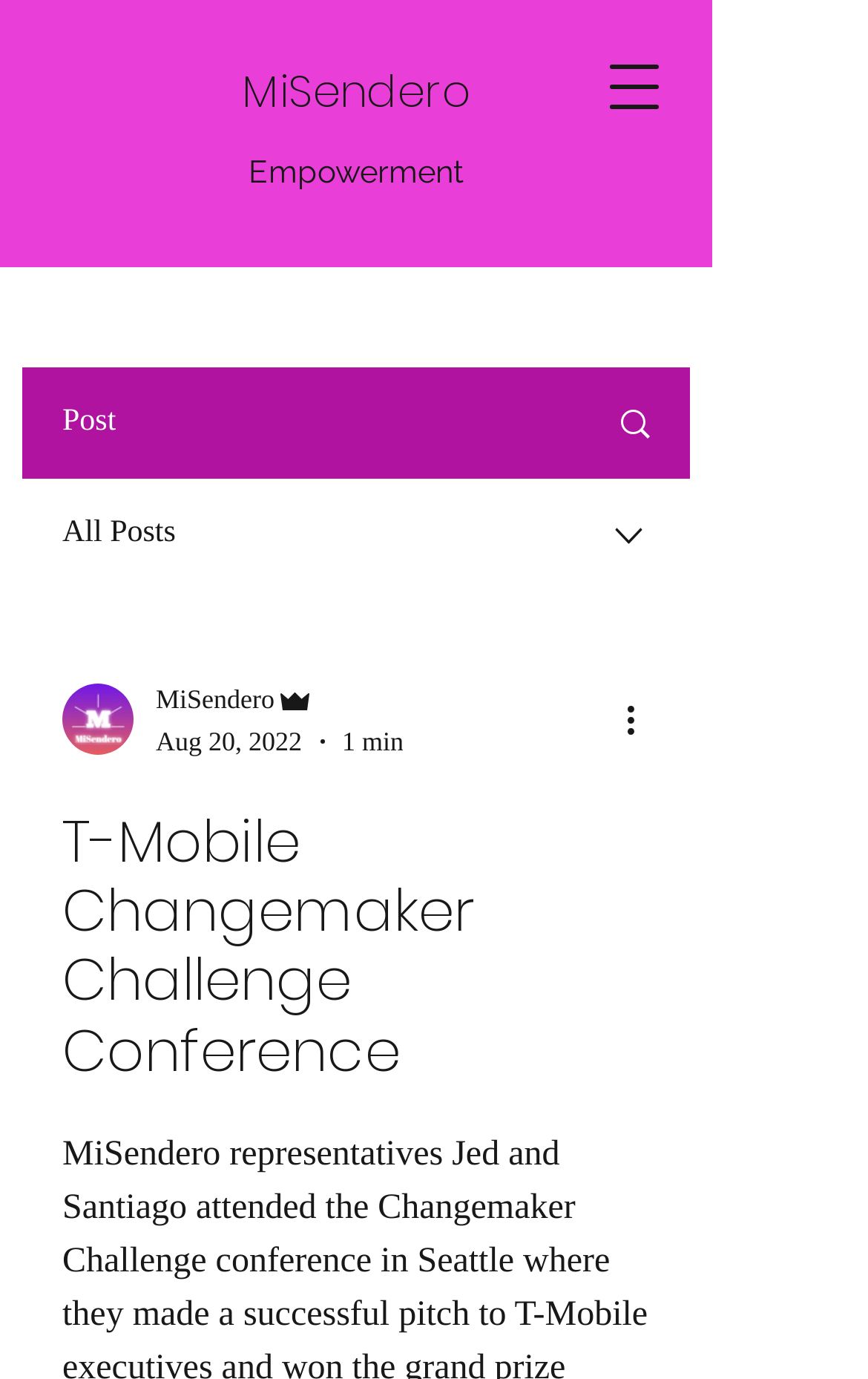Locate the primary heading on the webpage and return its text.

T-Mobile Changemaker Challenge Conference